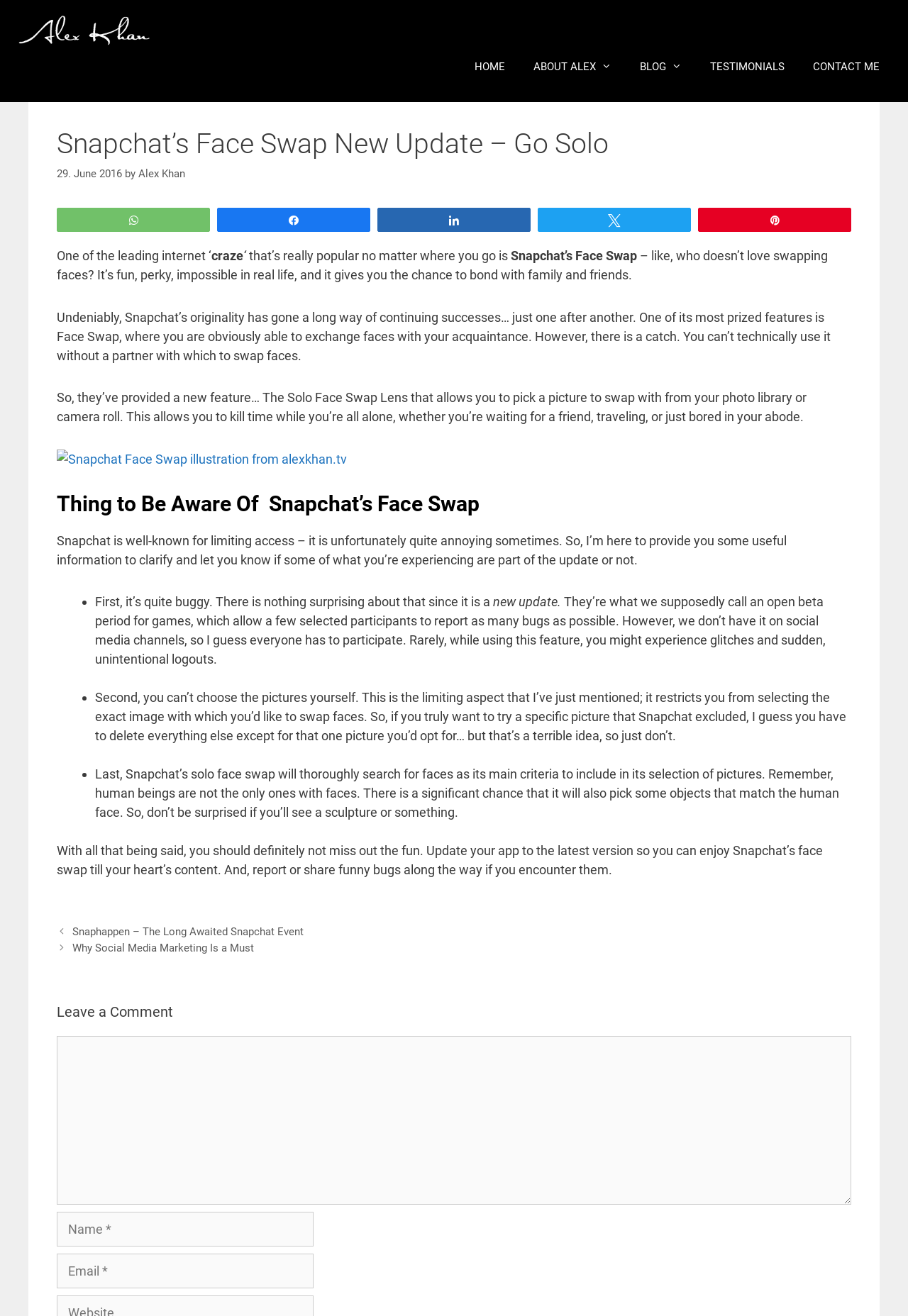What is the purpose of the Solo Face Swap Lens?
Provide a well-explained and detailed answer to the question.

The purpose of the Solo Face Swap Lens can be understood from the article, which states that 'they’ve provided a new feature… The Solo Face Swap Lens that allows you to pick a picture to swap with from your photo library or camera roll'.